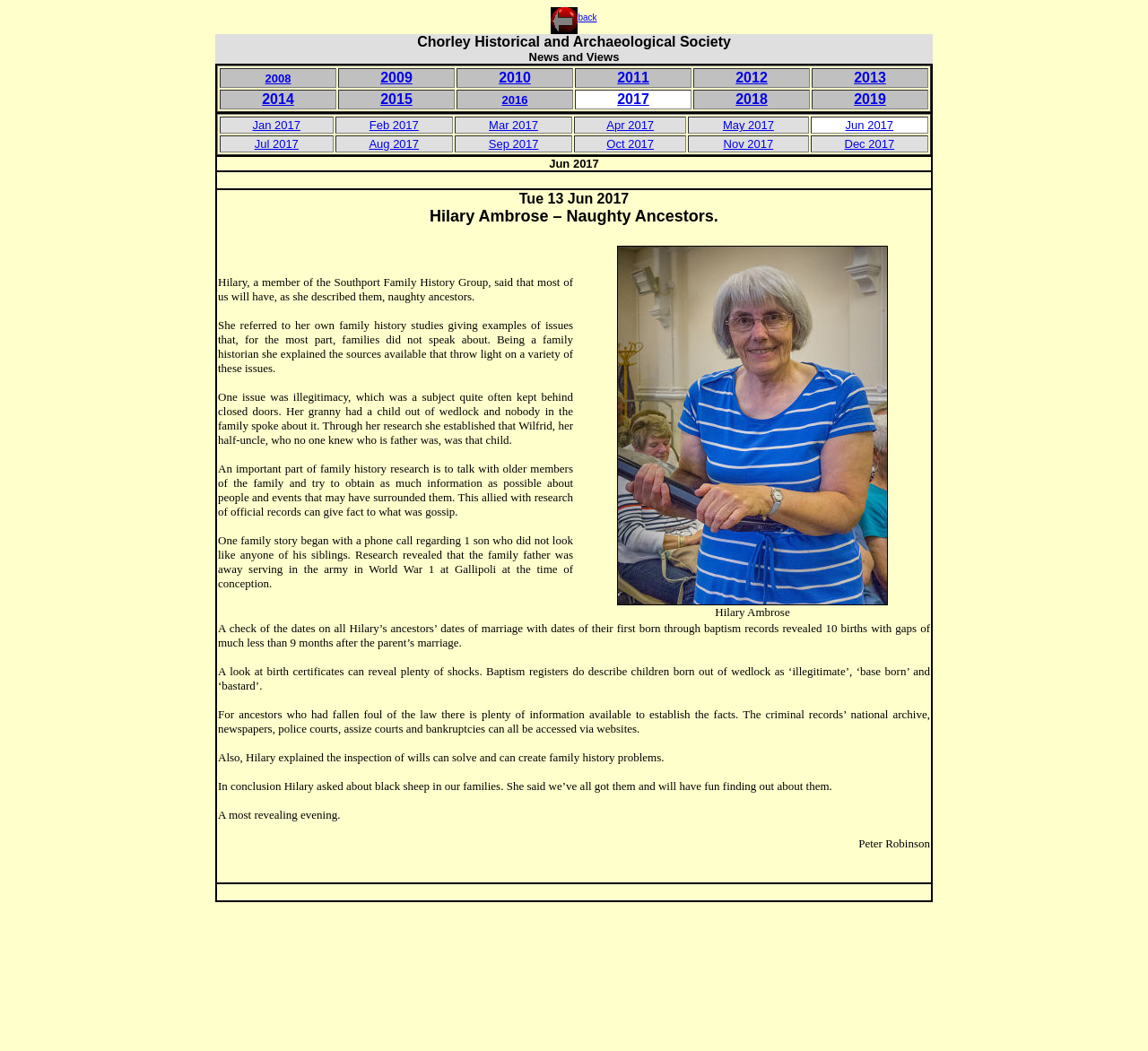Respond to the following question with a brief word or phrase:
What is the topic of the event on Jun 13, 2017?

Naughty Ancestors